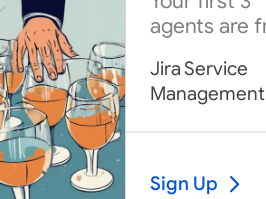Give a one-word or short phrase answer to this question: 
What is the atmosphere conveyed by the illustration?

Warm and camaraderie